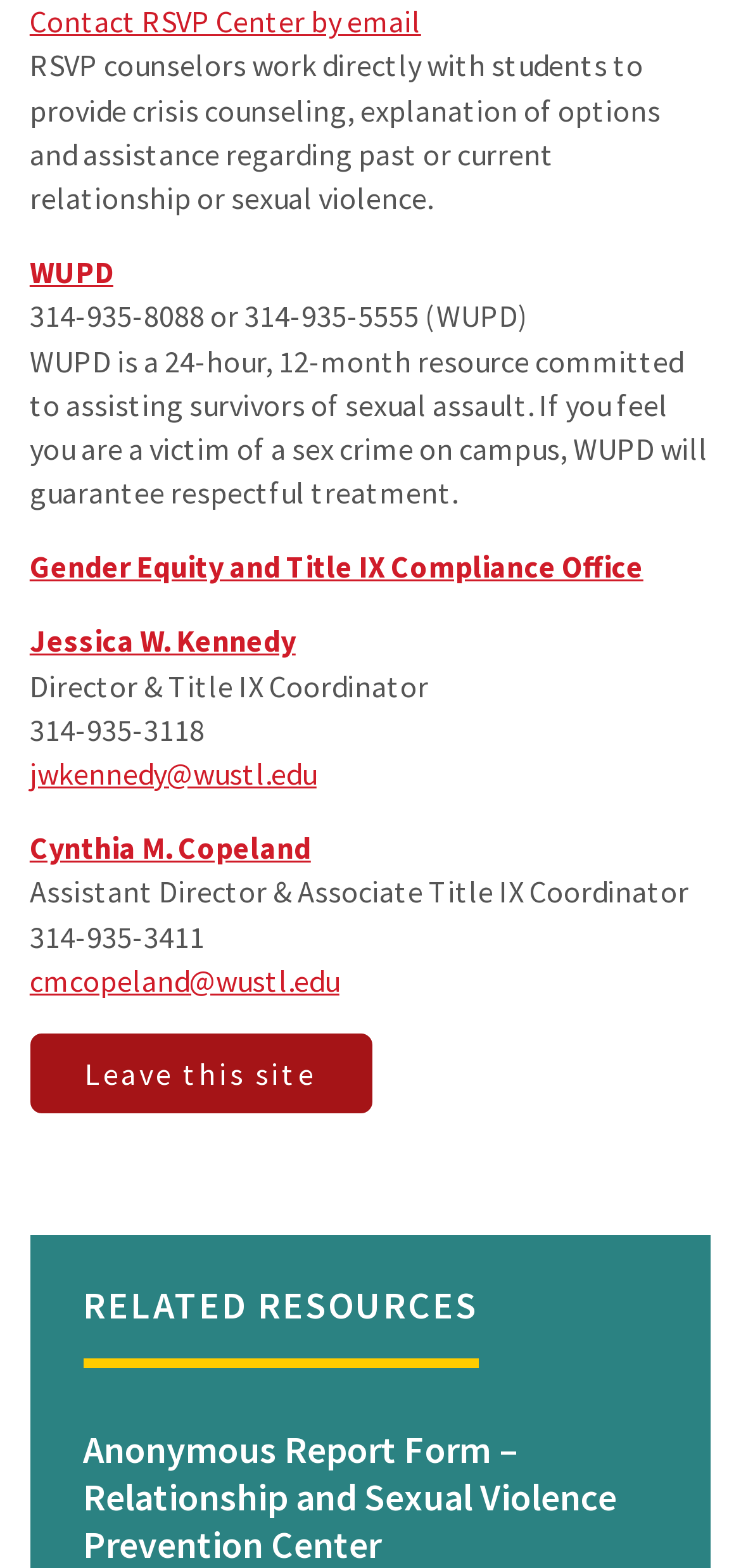Determine the bounding box coordinates of the section I need to click to execute the following instruction: "Go to ThEEN". Provide the coordinates as four float numbers between 0 and 1, i.e., [left, top, right, bottom].

None